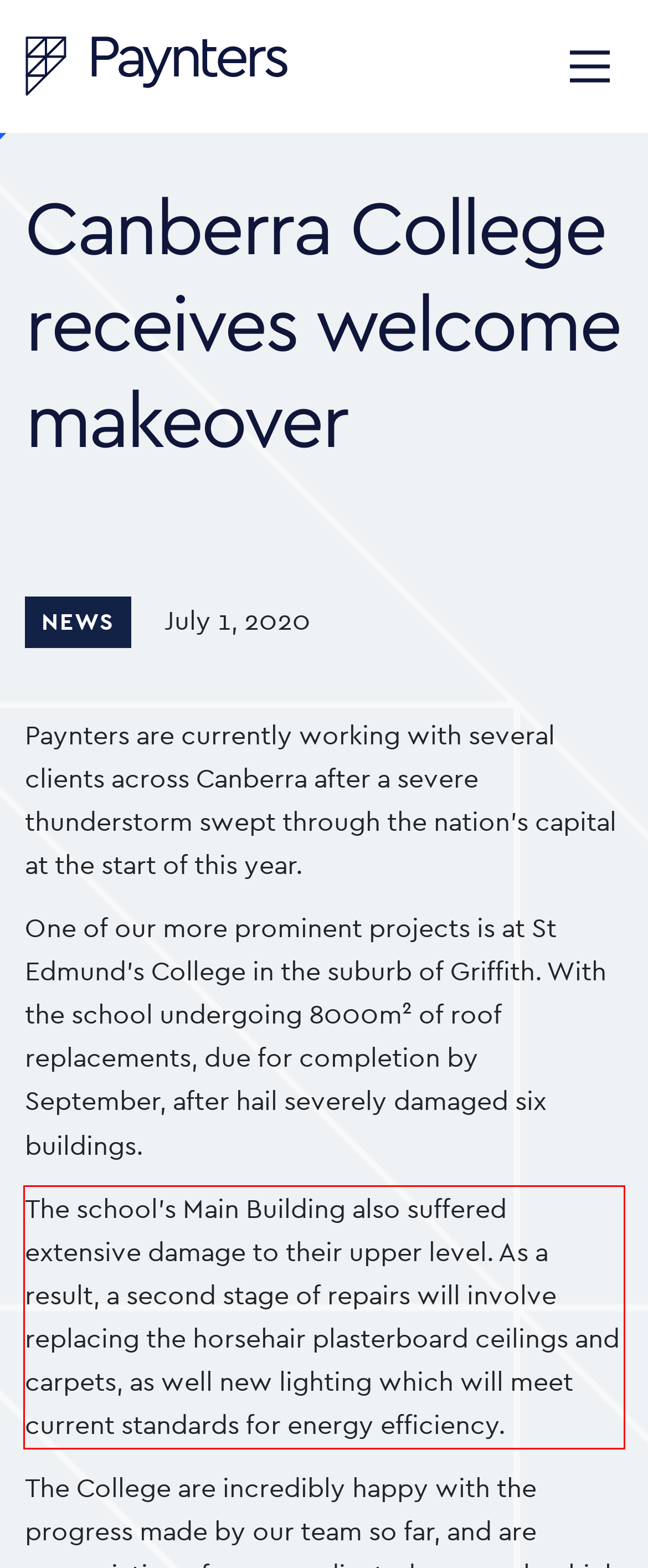You have a webpage screenshot with a red rectangle surrounding a UI element. Extract the text content from within this red bounding box.

The school’s Main Building also suffered extensive damage to their upper level. As a result, a second stage of repairs will involve replacing the horsehair plasterboard ceilings and carpets, as well new lighting which will meet current standards for energy efficiency.